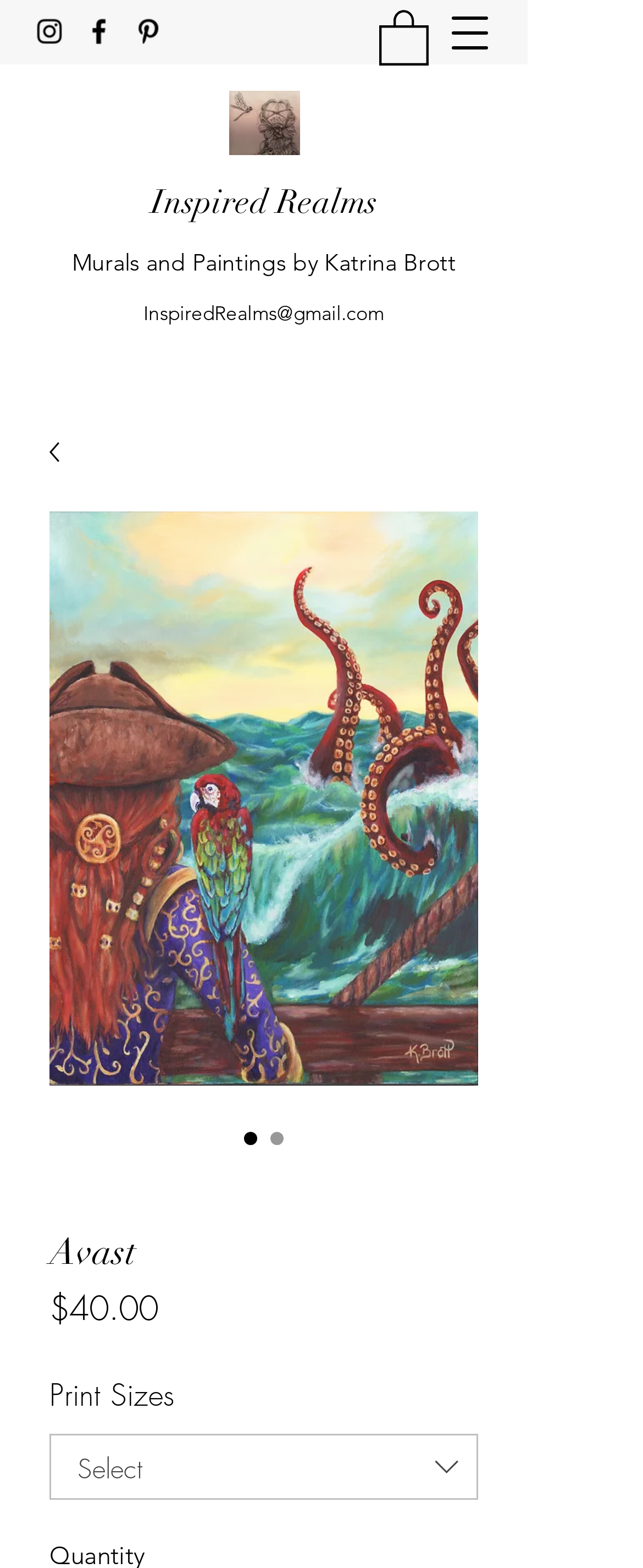Show the bounding box coordinates for the HTML element described as: "aria-label="Facebook"".

[0.128, 0.009, 0.179, 0.031]